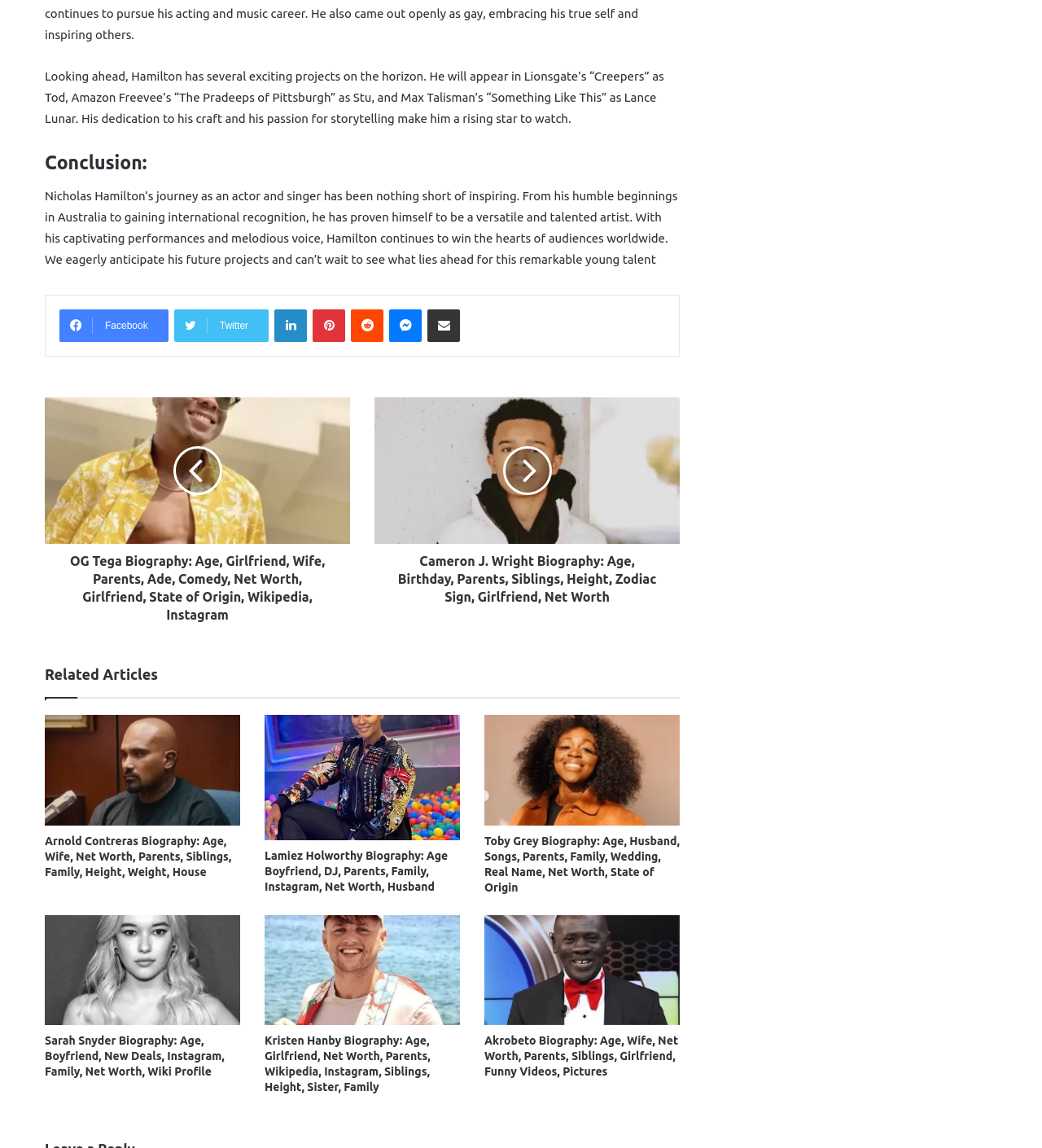Identify the bounding box for the UI element specified in this description: "Reddit". The coordinates must be four float numbers between 0 and 1, formatted as [left, top, right, bottom].

[0.337, 0.269, 0.368, 0.298]